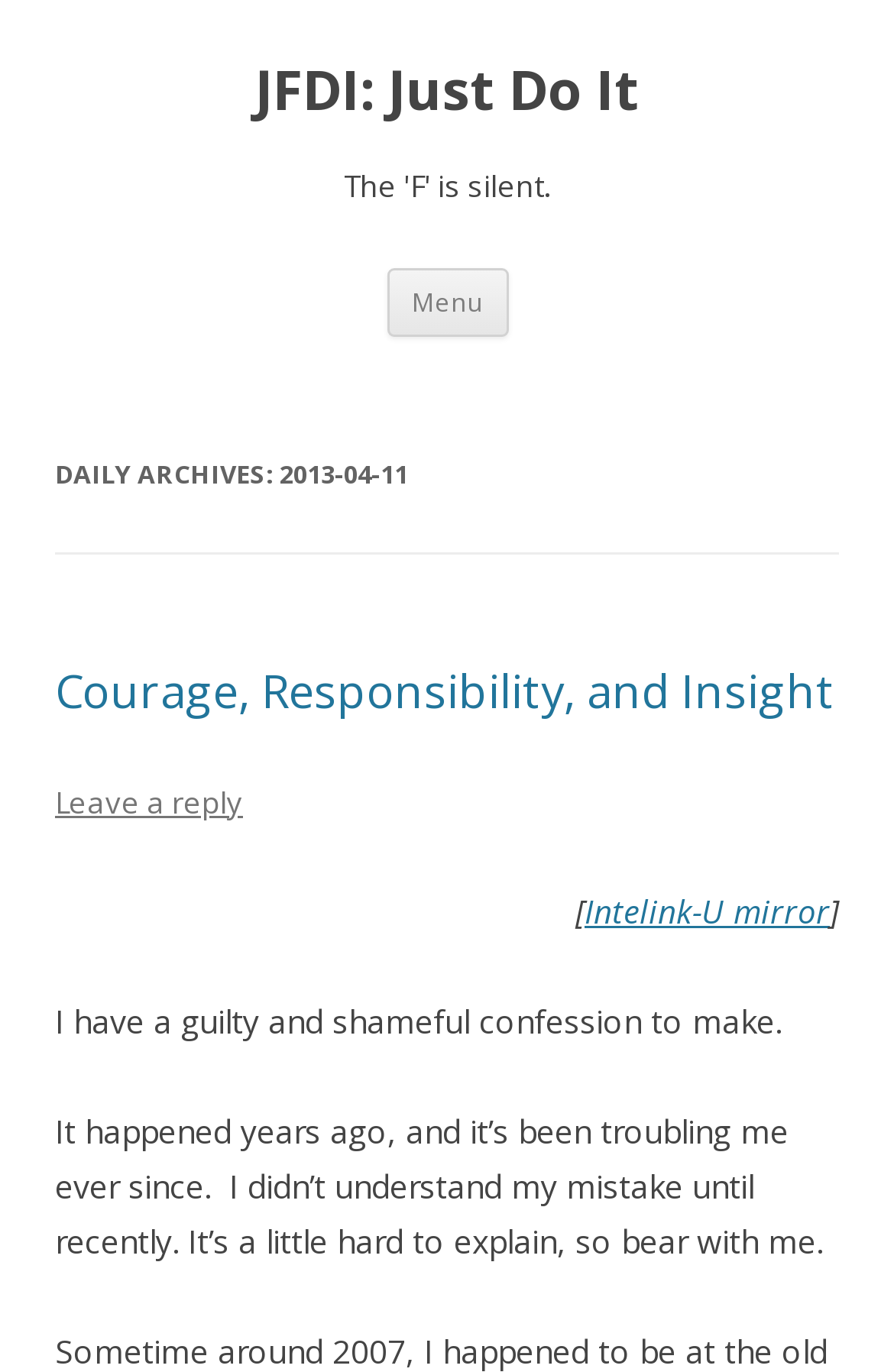Please reply to the following question using a single word or phrase: 
What is the name of the button in the webpage?

Menu